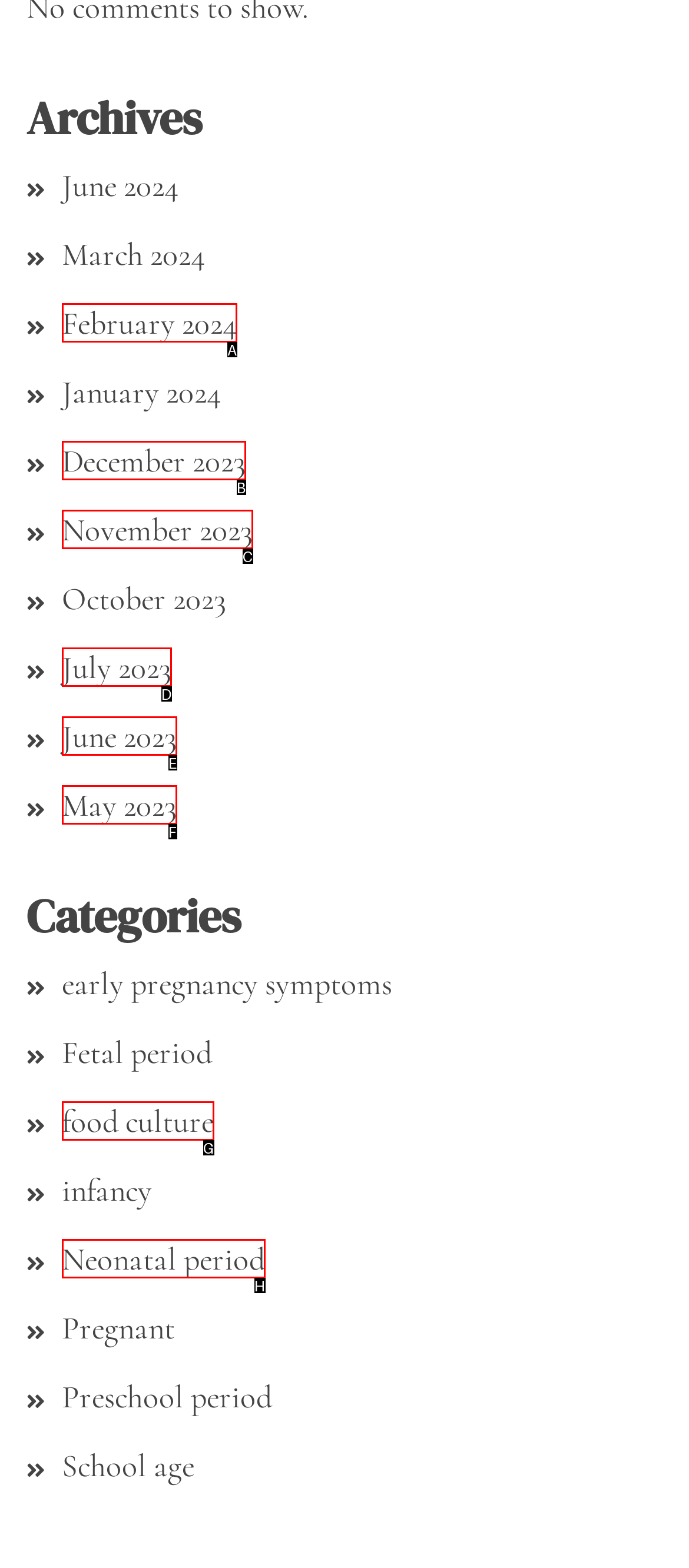From the given choices, determine which HTML element aligns with the description: food culture Respond with the letter of the appropriate option.

G